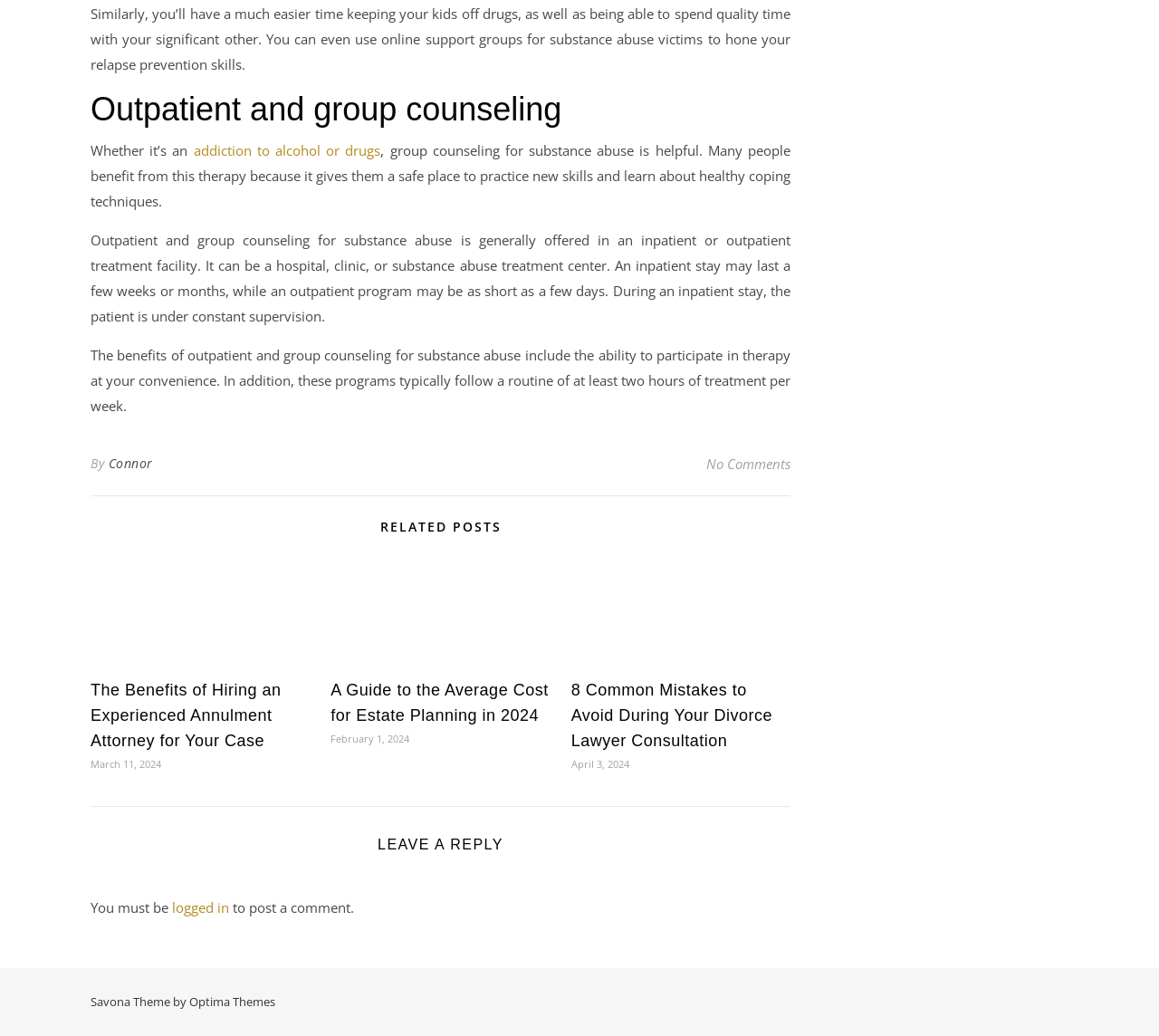What is required to post a comment?
Based on the image, answer the question with as much detail as possible.

According to the text at the bottom of the page, 'You must be logged in to post a comment.' This indicates that users must be logged in to leave a comment on the webpage.